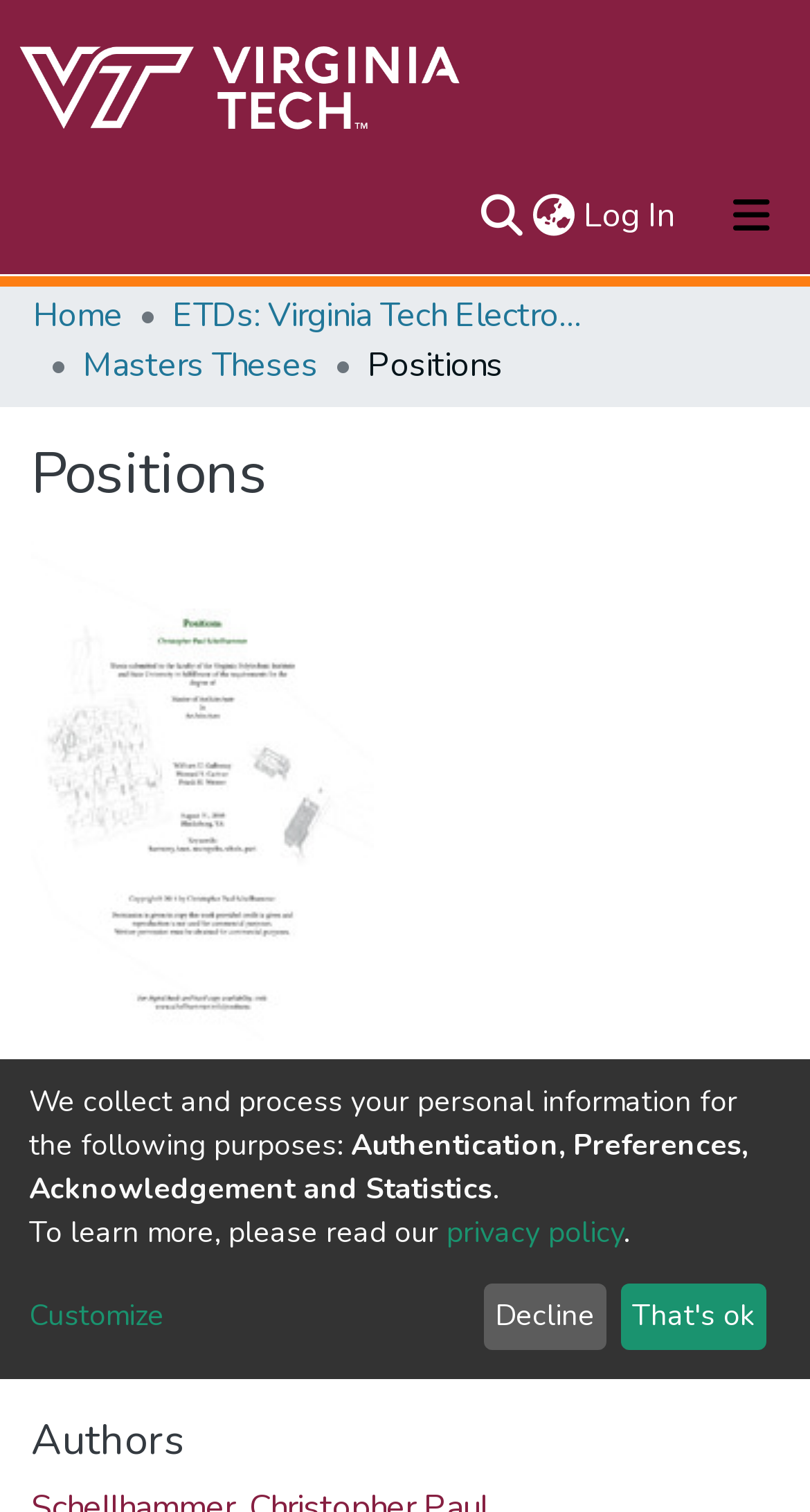What is the name of the repository?
Please respond to the question with a detailed and thorough explanation.

I inferred this answer by looking at the repository logo link at the top left corner of the webpage, which suggests that the repository is called VTechWorks.